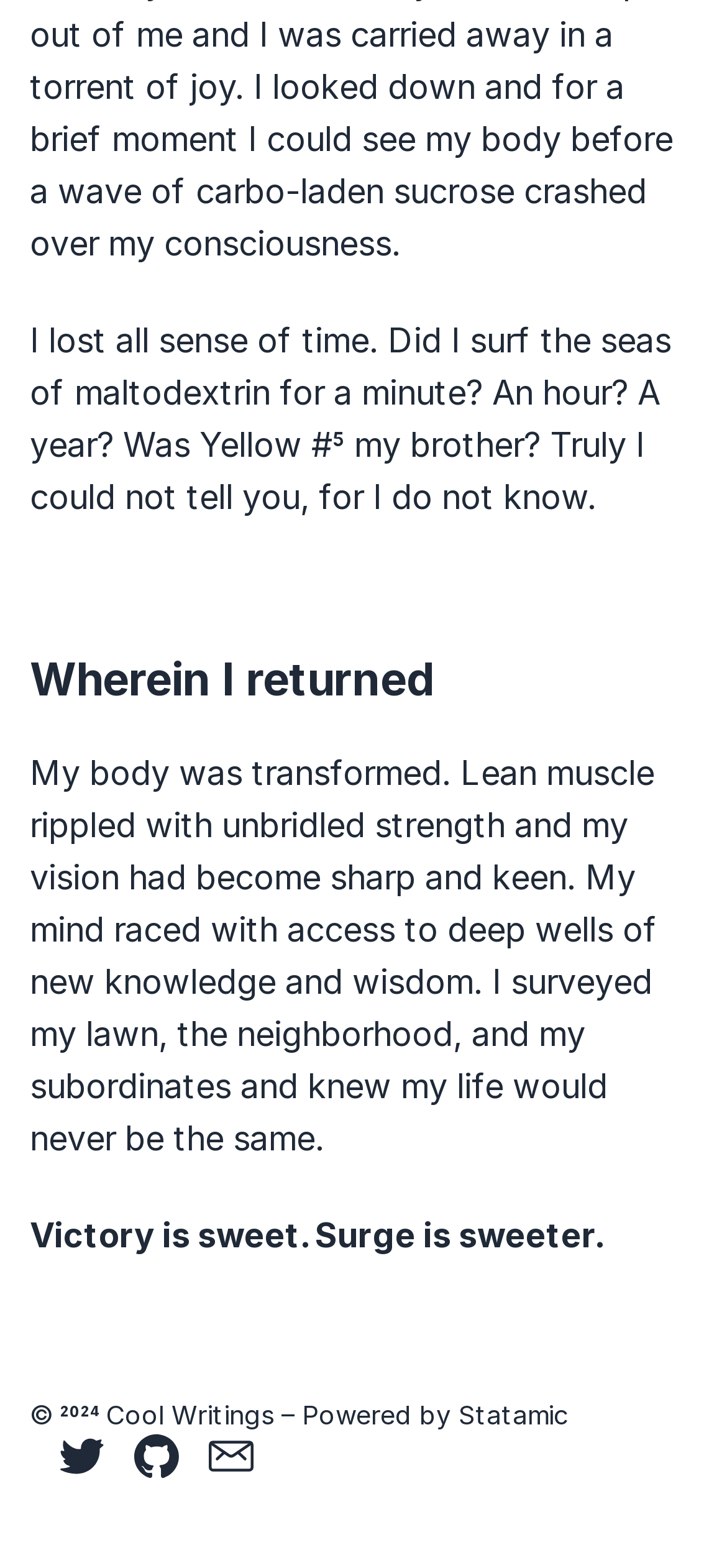Provide your answer in a single word or phrase: 
How many paragraphs of text are there?

3